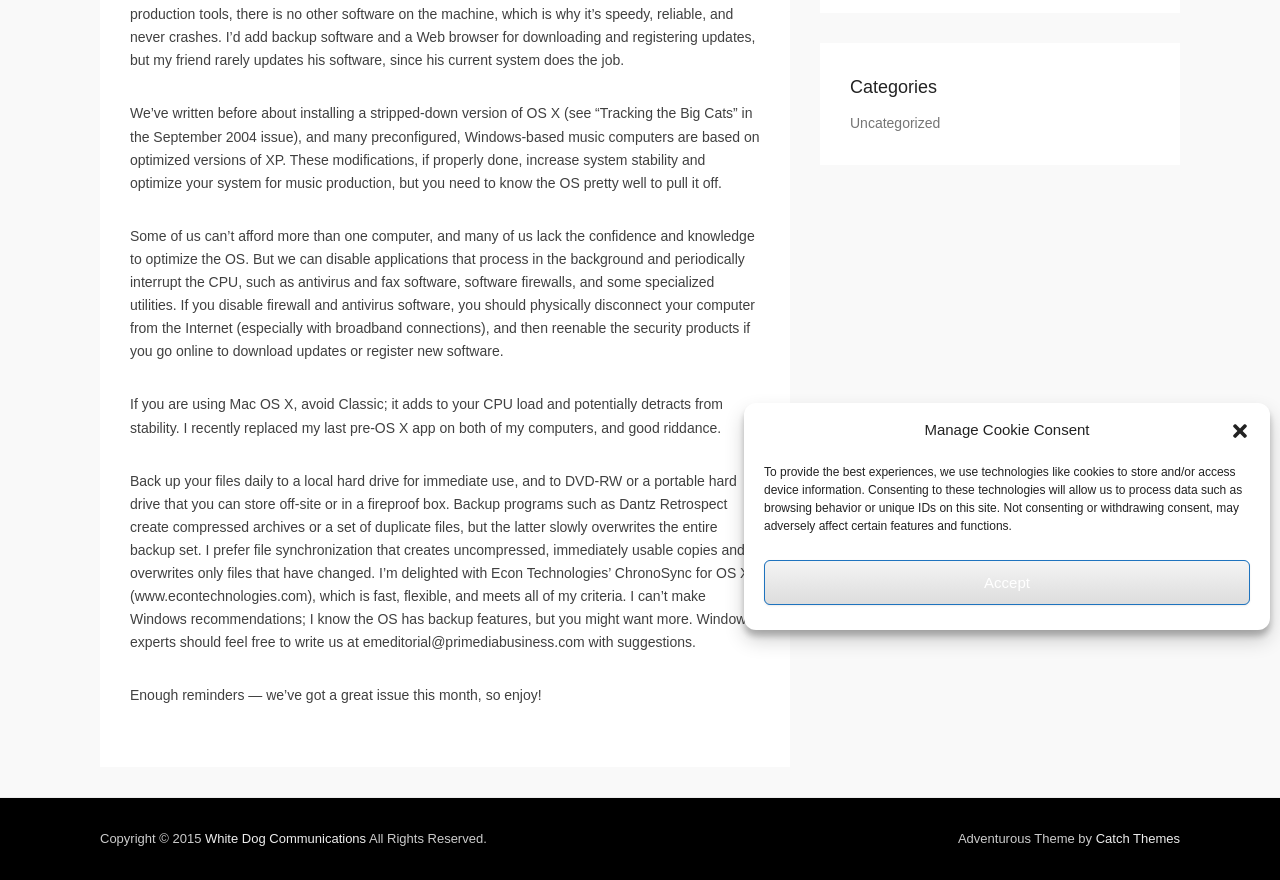Determine the bounding box for the described UI element: "Uncategorized".

[0.664, 0.131, 0.735, 0.149]